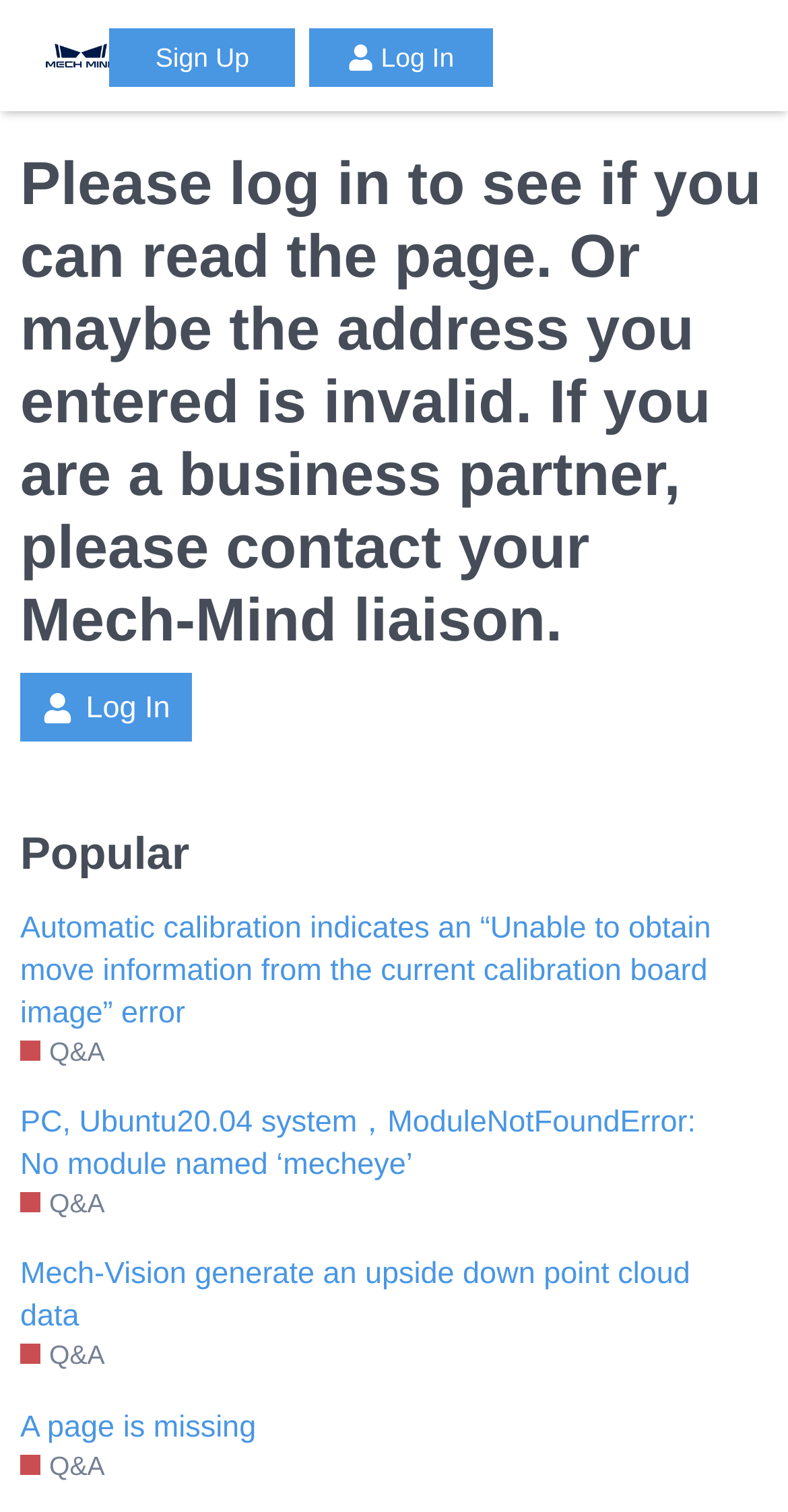Please provide a brief answer to the question using only one word or phrase: 
How many links are there in the header?

3